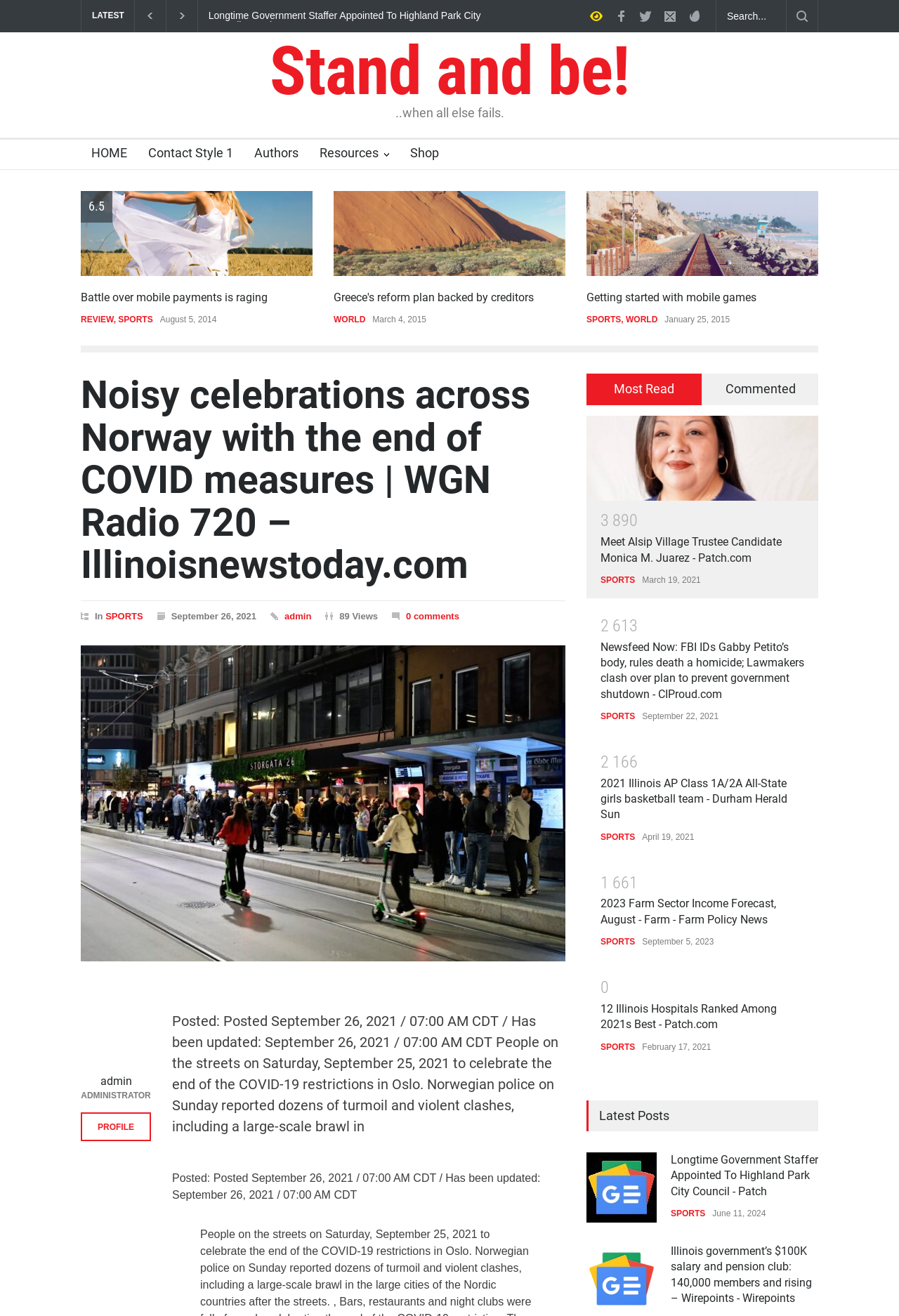Please identify the bounding box coordinates of the region to click in order to complete the given instruction: "Visit the home page". The coordinates should be four float numbers between 0 and 1, i.e., [left, top, right, bottom].

[0.09, 0.106, 0.141, 0.129]